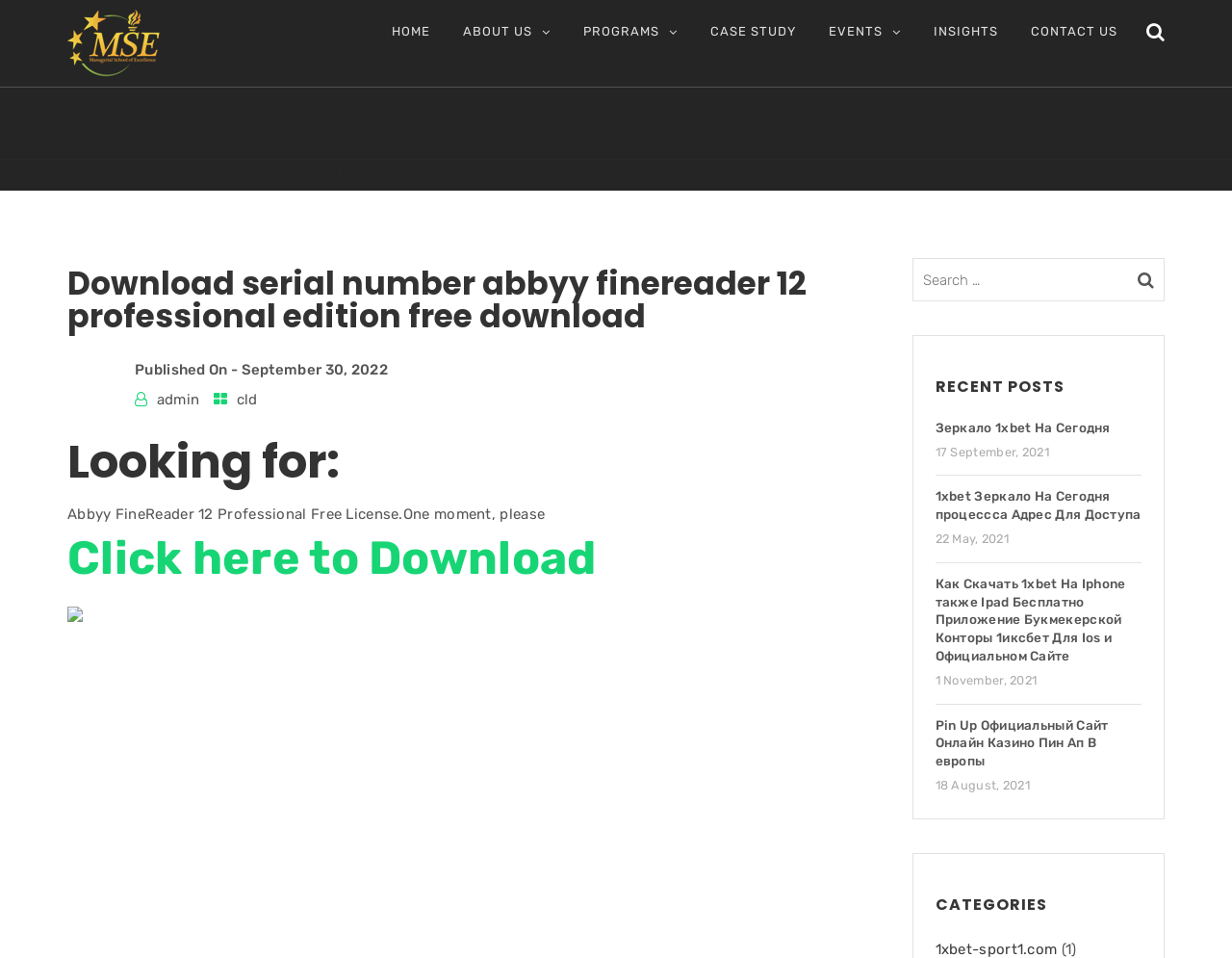Given the element description "Зеркало 1xbet На Сегодня" in the screenshot, predict the bounding box coordinates of that UI element.

[0.759, 0.437, 0.927, 0.456]